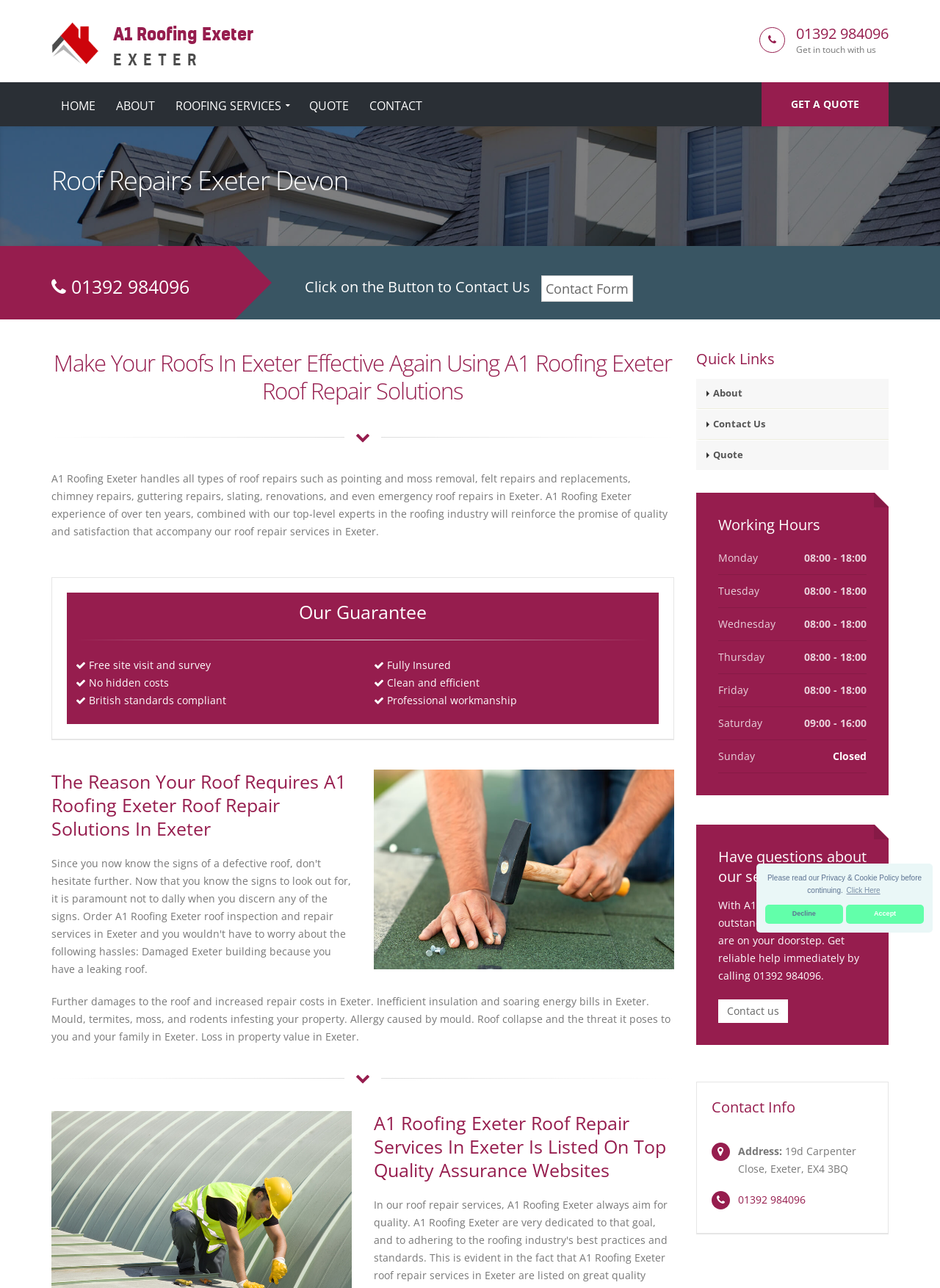Generate an in-depth caption that captures all aspects of the webpage.

This webpage is about A1 Roofing Exeter, a roofing service provider in Exeter, Devon. At the top of the page, there is a cookie consent dialog with three buttons: "learn more about cookies", "dismiss cookie message", and "allow cookies". Below the dialog, there is a layout table with two cells. The left cell contains a link to A1 Roofing Exeter with an image, and the right cell has a phone number and a "get in touch with us" text.

The main content of the page is divided into several sections. The first section has a heading "Roof Repairs Exeter Devon" and a subheading with the phone number. Below the subheading, there is a button "GET A QUOTE" and a navigation menu with links to "HOME", "ABOUT", "ROOFING SERVICES", "QUOTE", and "CONTACT".

The next section has a heading "Make Your Roofs In Exeter Effective Again Using A1 Roofing Exeter Roof Repair Solutions" and a paragraph describing the services offered by A1 Roofing Exeter. Below the paragraph, there is a section with a heading "Our Guarantee" and four bullet points listing the guarantees provided by the company.

The following section has a heading "The Reason Your Roof Requires A1 Roofing Exeter Roof Repair Solutions In Exeter" and an image. Below the image, there is a paragraph describing the consequences of not repairing a roof. The next section has a heading "A1 Roofing Exeter Roof Repair Services In Exeter Is Listed On Top Quality Assurance Websites".

The page also has a "Quick Links" section with links to "About", "Contact Us", and "Quote". Below this section, there is a "Working Hours" section listing the working hours of the company from Monday to Sunday. The page ends with a "Have questions about our services?" section, a "Contact Info" section with the company's address and phone number, and a "Contact us" link.